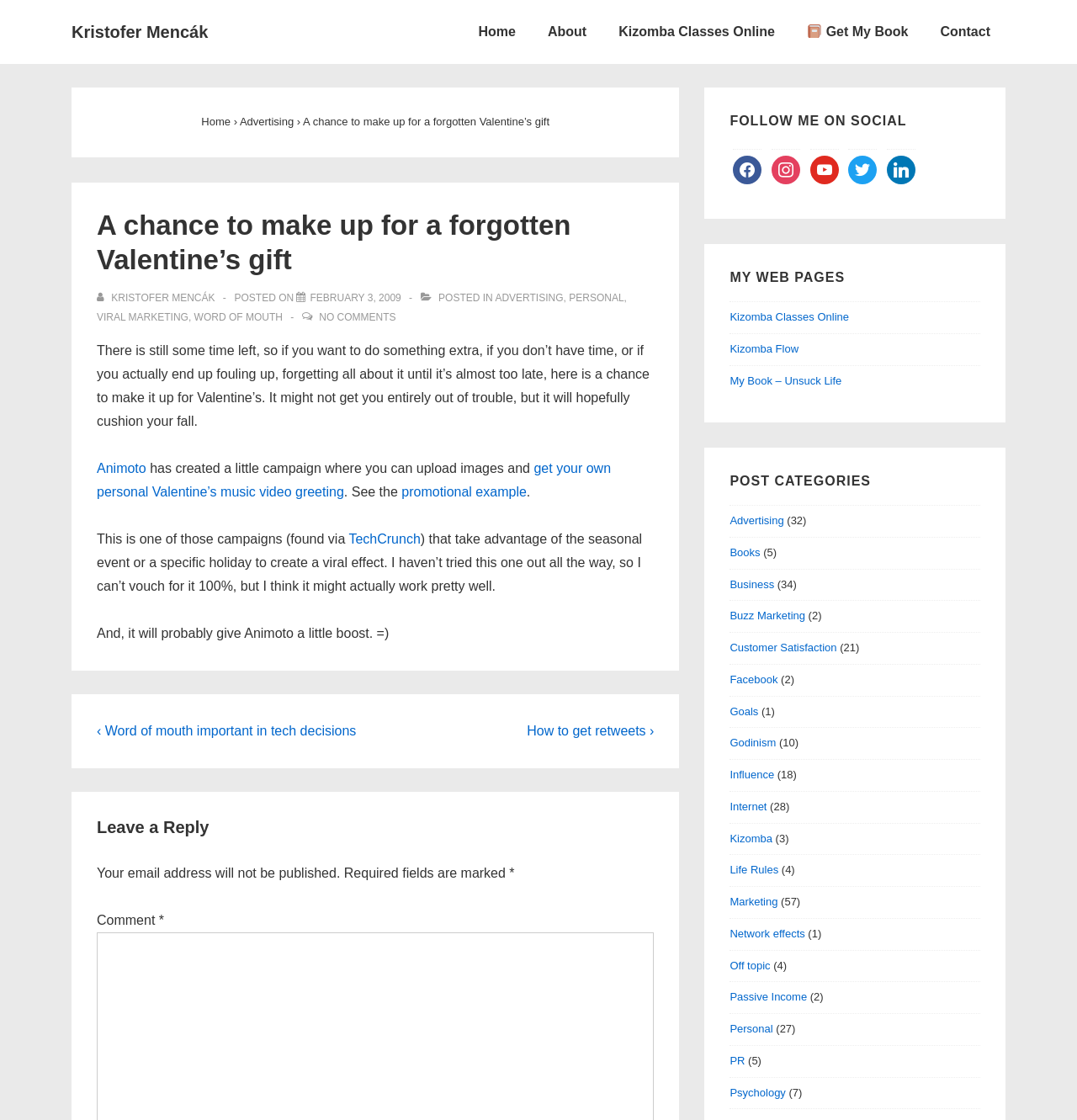Answer the following in one word or a short phrase: 
What is the name of the book mentioned on the webpage?

Unsuck Life